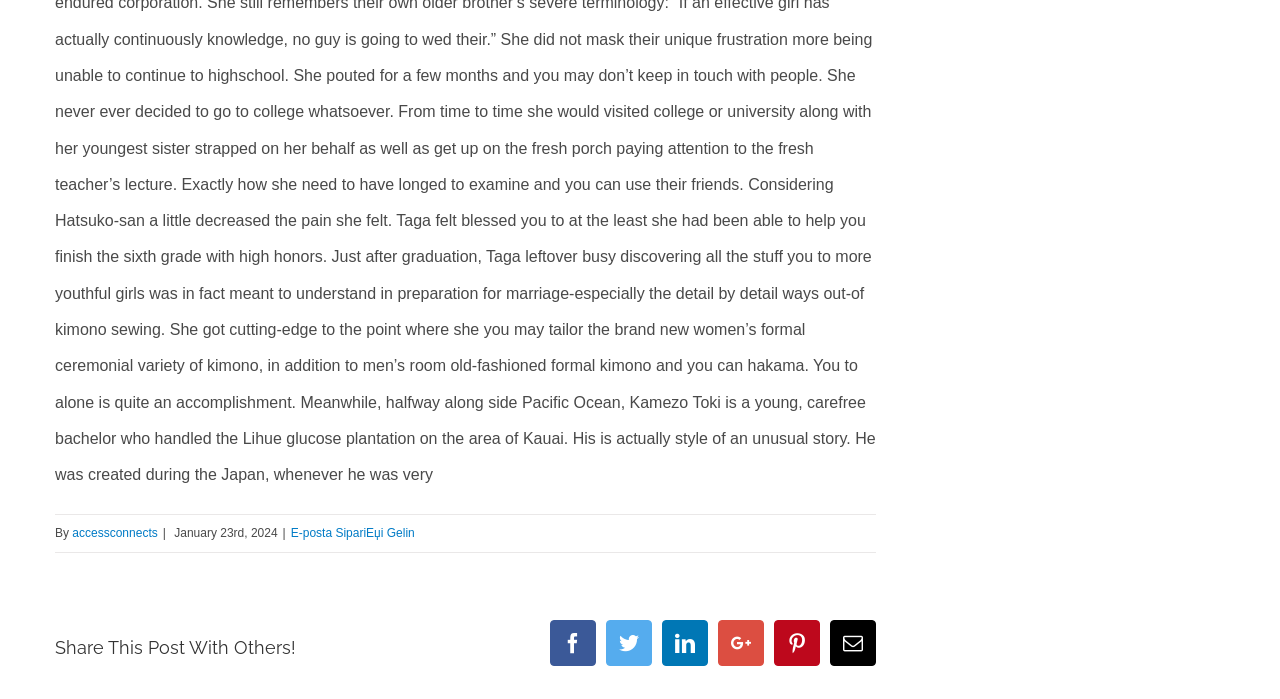Kindly determine the bounding box coordinates for the clickable area to achieve the given instruction: "Share this post on Google+".

[0.561, 0.887, 0.597, 0.953]